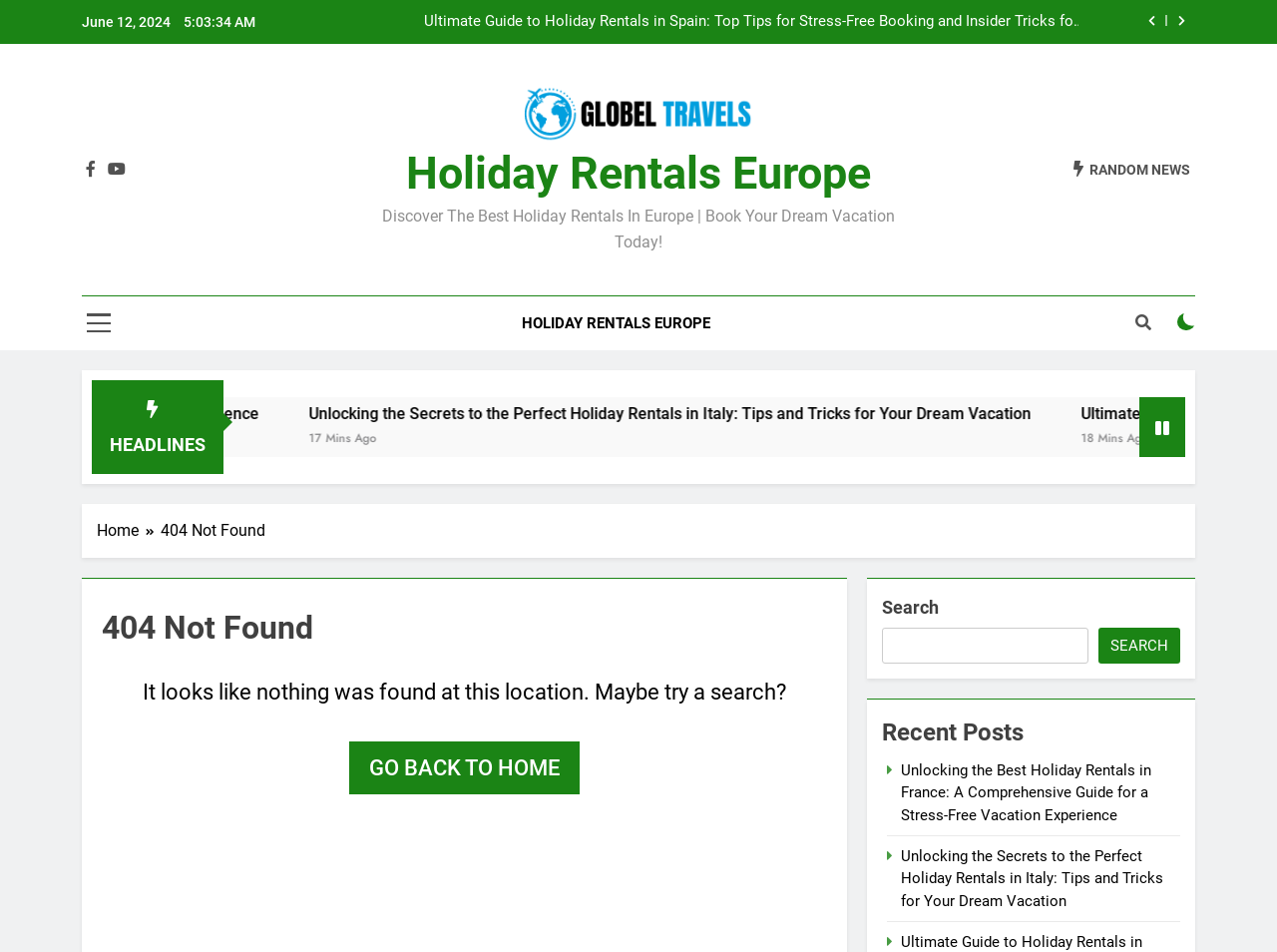What is the purpose of the button with the '' icon?
Give a detailed and exhaustive answer to the question.

The purpose of the button with the '' icon is not explicitly stated on the webpage, but it may be related to user account or login functionality.